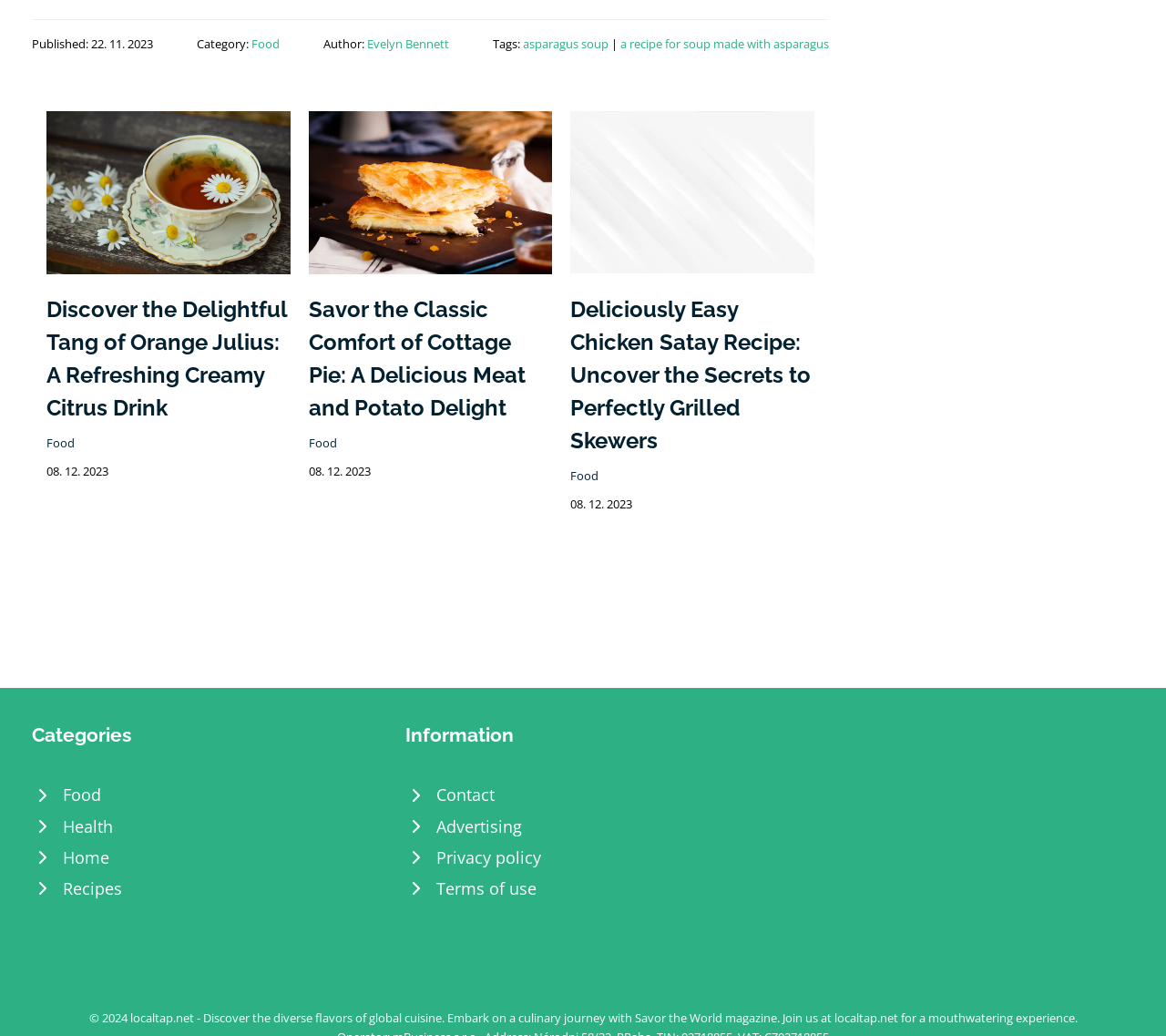Using the description "aria-label="Banner_MVO_en_120x600"", locate and provide the bounding box of the UI element.

None